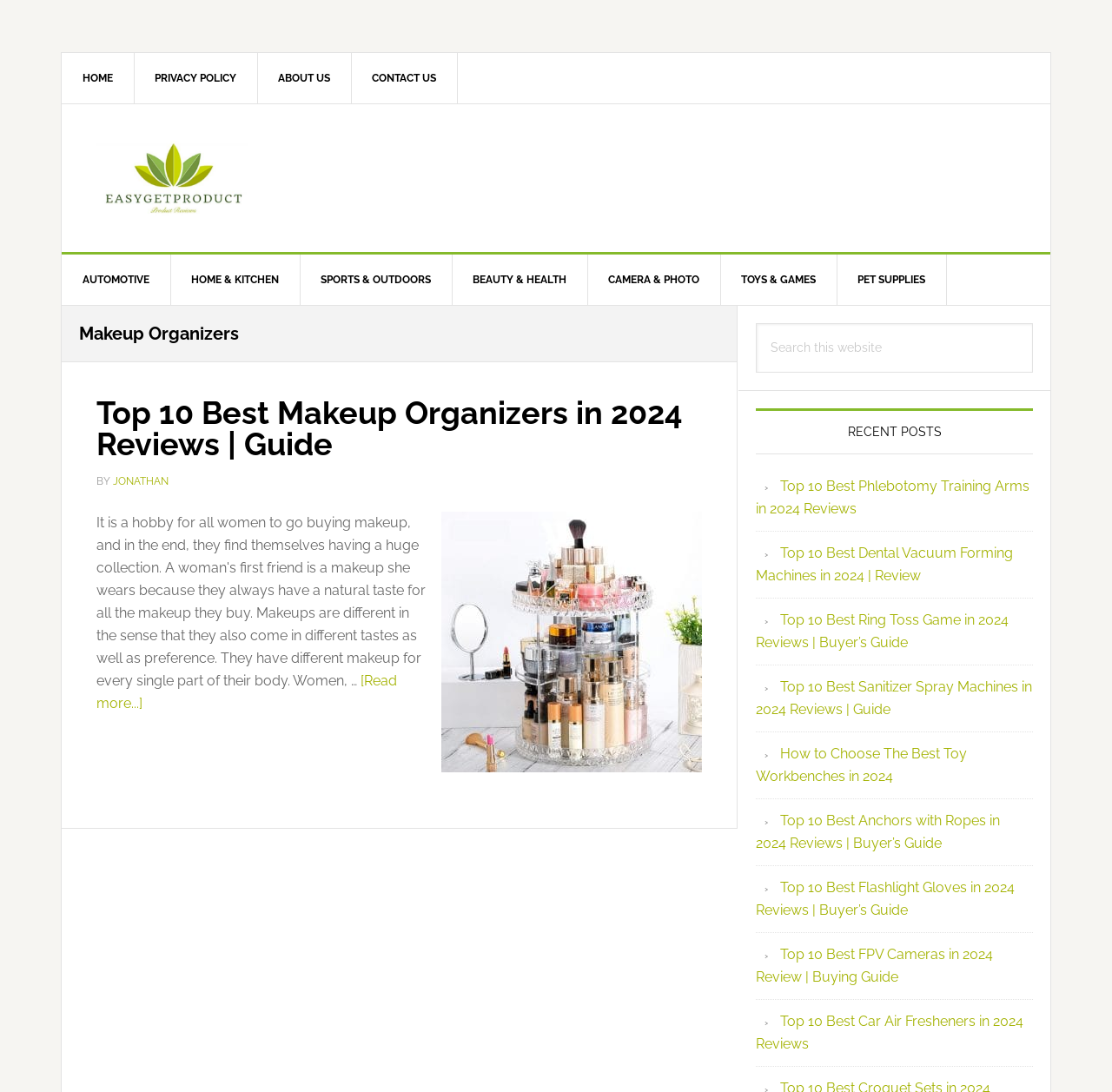Using the given description, provide the bounding box coordinates formatted as (top-left x, top-left y, bottom-right x, bottom-right y), with all values being floating point numbers between 0 and 1. Description: Camera & Photo

[0.528, 0.233, 0.648, 0.279]